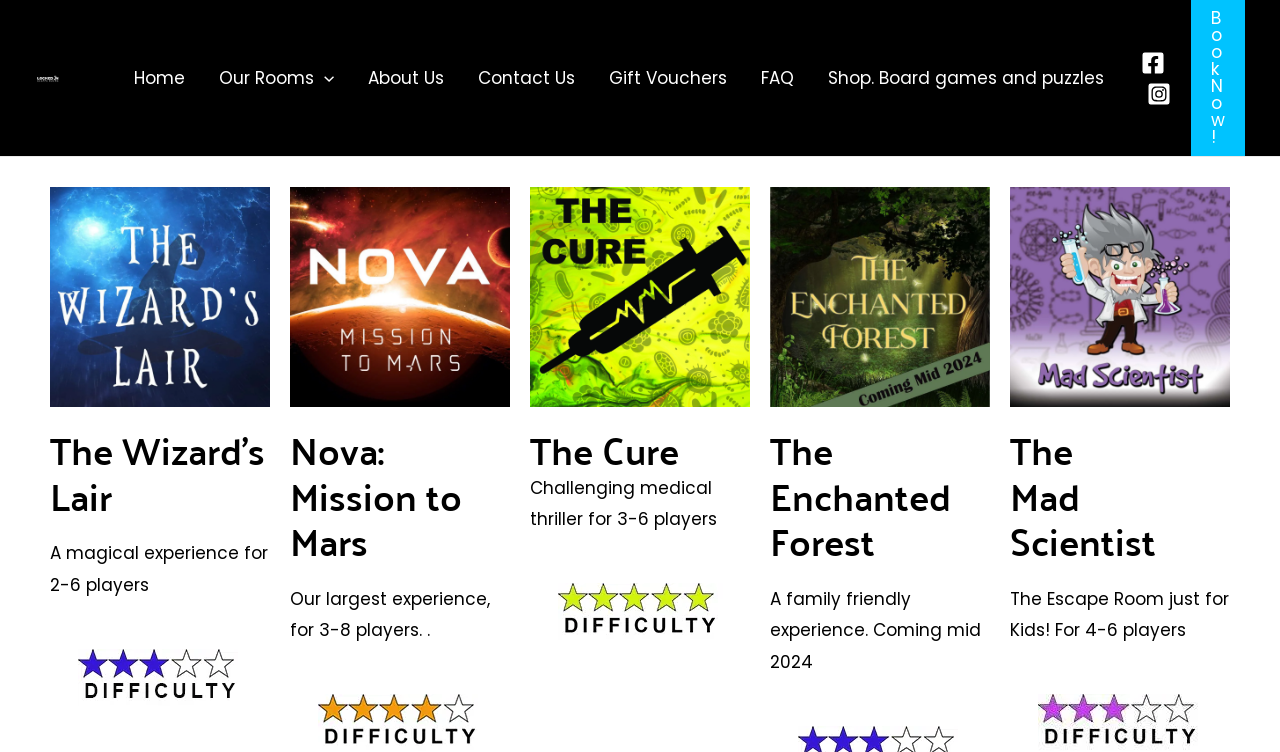Summarize the webpage comprehensively, mentioning all visible components.

This webpage is about Locked In Escape Rooms, a company offering various escape room experiences. At the top left, there is a logo and a link to the company's homepage. Next to it, there is a navigation menu with links to different sections of the website, including Home, Our Rooms, About Us, Contact Us, Gift Vouchers, FAQ, and Shop.

Below the navigation menu, there are five sections, each promoting a different escape room experience. The first section is for "The Wizard's Lair", a magical experience for 2-6 players, with a difficulty level of 3 out of 5. The second section is for "Nova: Mission to Mars", the largest experience, suitable for 3-8 players. The third section is for "The Cure", a challenging medical thriller for 3-6 players, with a difficulty level of 5 out of 5. The fourth section is for "The Enchanted Forest", a family-friendly experience coming in mid-2024. The fifth section is for "The Mad Scientist", an escape room designed for kids, suitable for 4-6 players, with a difficulty level of 3 out of 5.

Each section has a heading, a brief description, and an image. There are also social media links to Facebook and Instagram at the top right corner of the page. A "Book Now!" button is prominently displayed at the top right corner, encouraging visitors to make a booking.